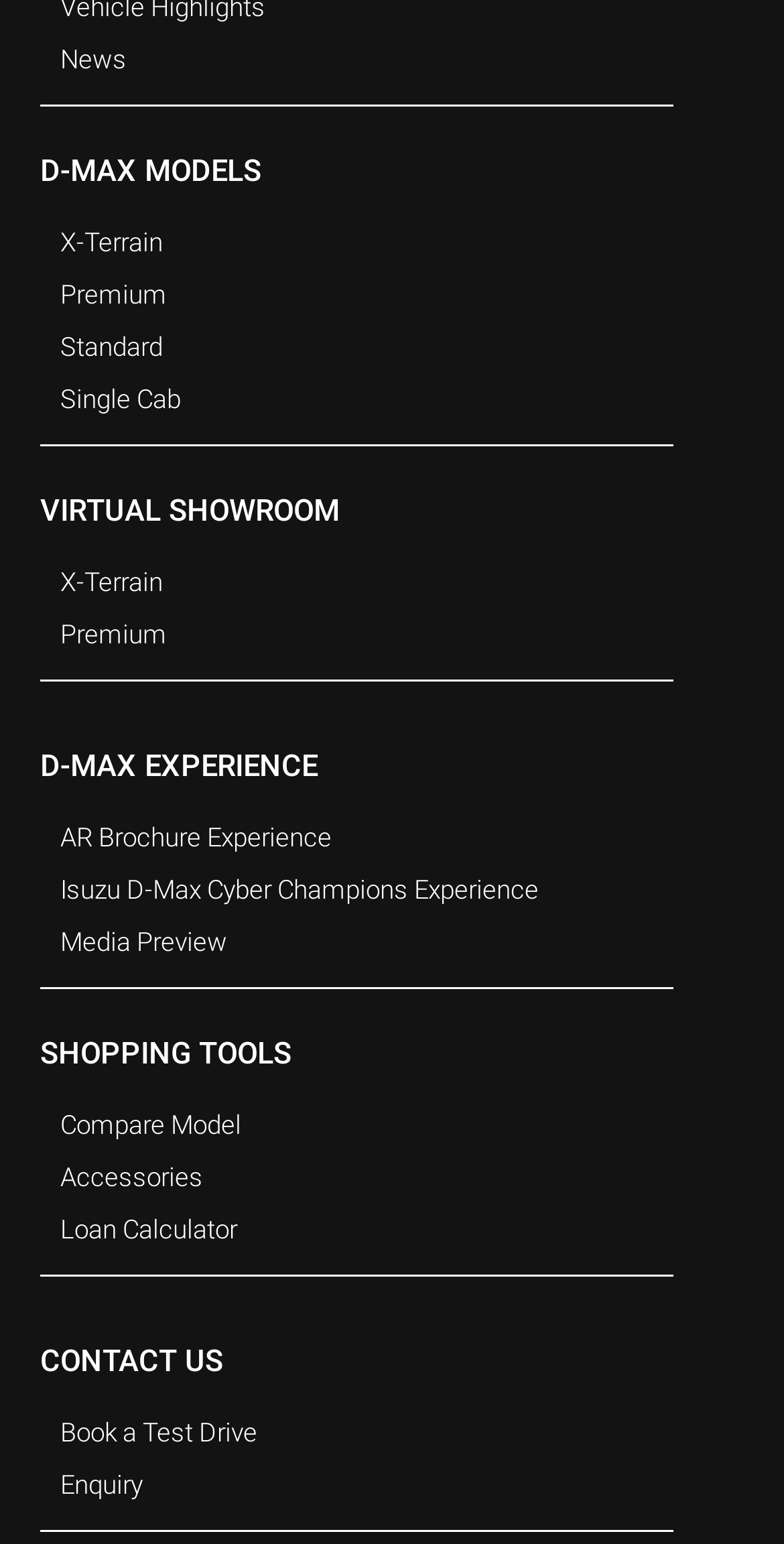What is the first experience listed under 'D-MAX EXPERIENCE'?
Answer the question with a single word or phrase by looking at the picture.

AR Brochure Experience